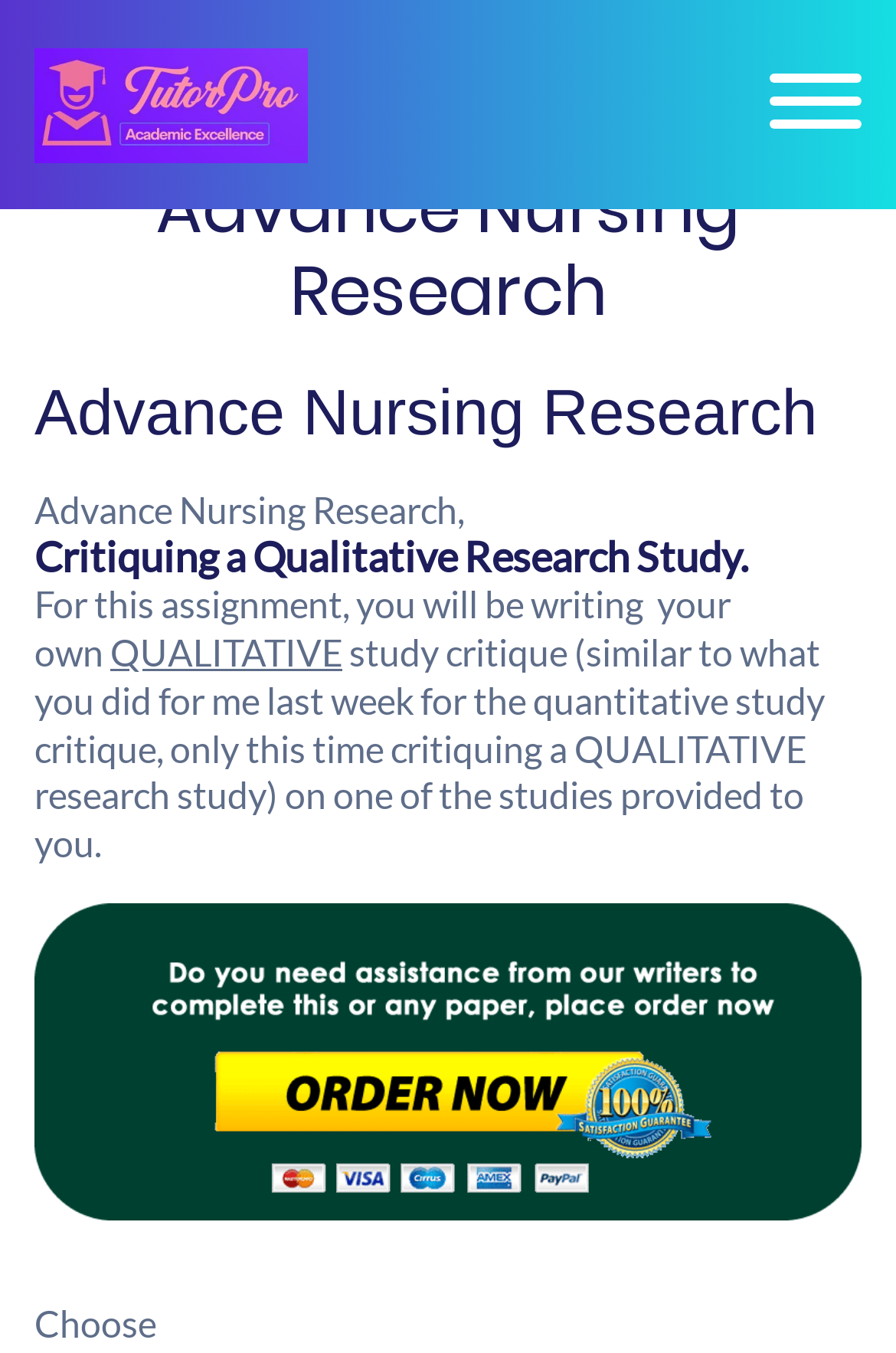Please reply with a single word or brief phrase to the question: 
What is the purpose of the assignment?

To write a study critique